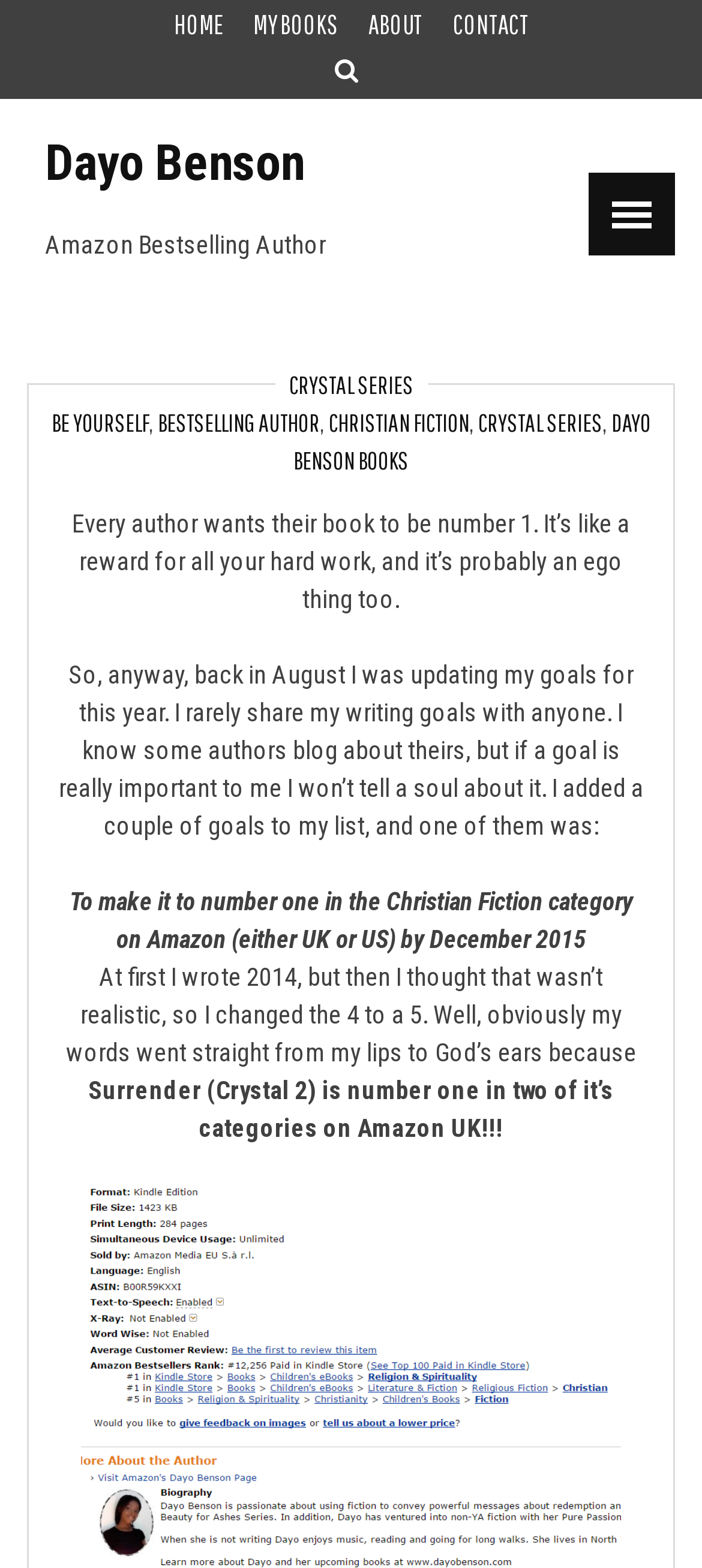Respond to the question with just a single word or phrase: 
What is the author's name?

Dayo Benson